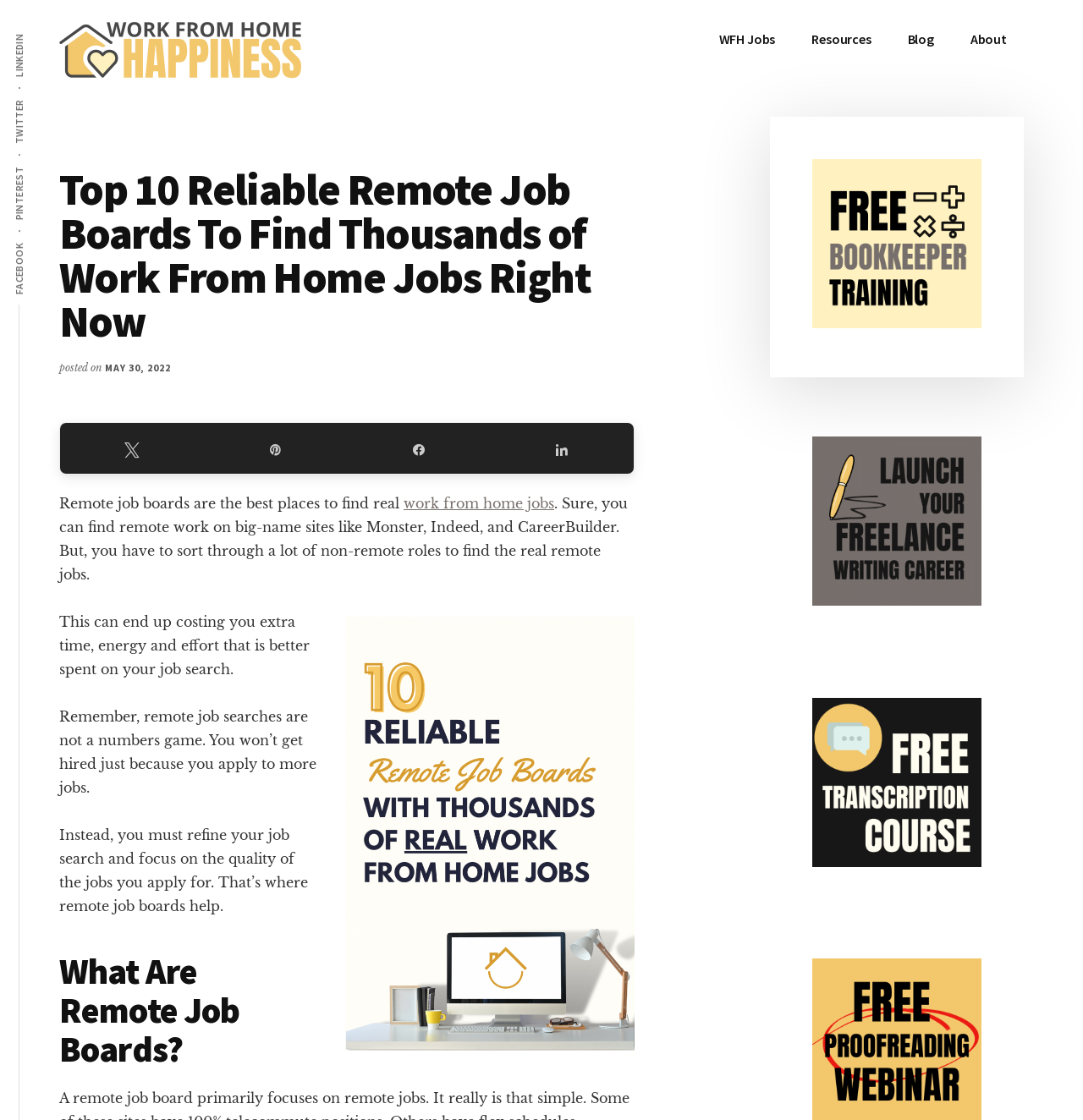What is the purpose of remote job boards?
Respond to the question with a well-detailed and thorough answer.

According to the webpage, remote job boards are the best places to find real work from home jobs, and they help refine the job search by focusing on the quality of the jobs applied for.